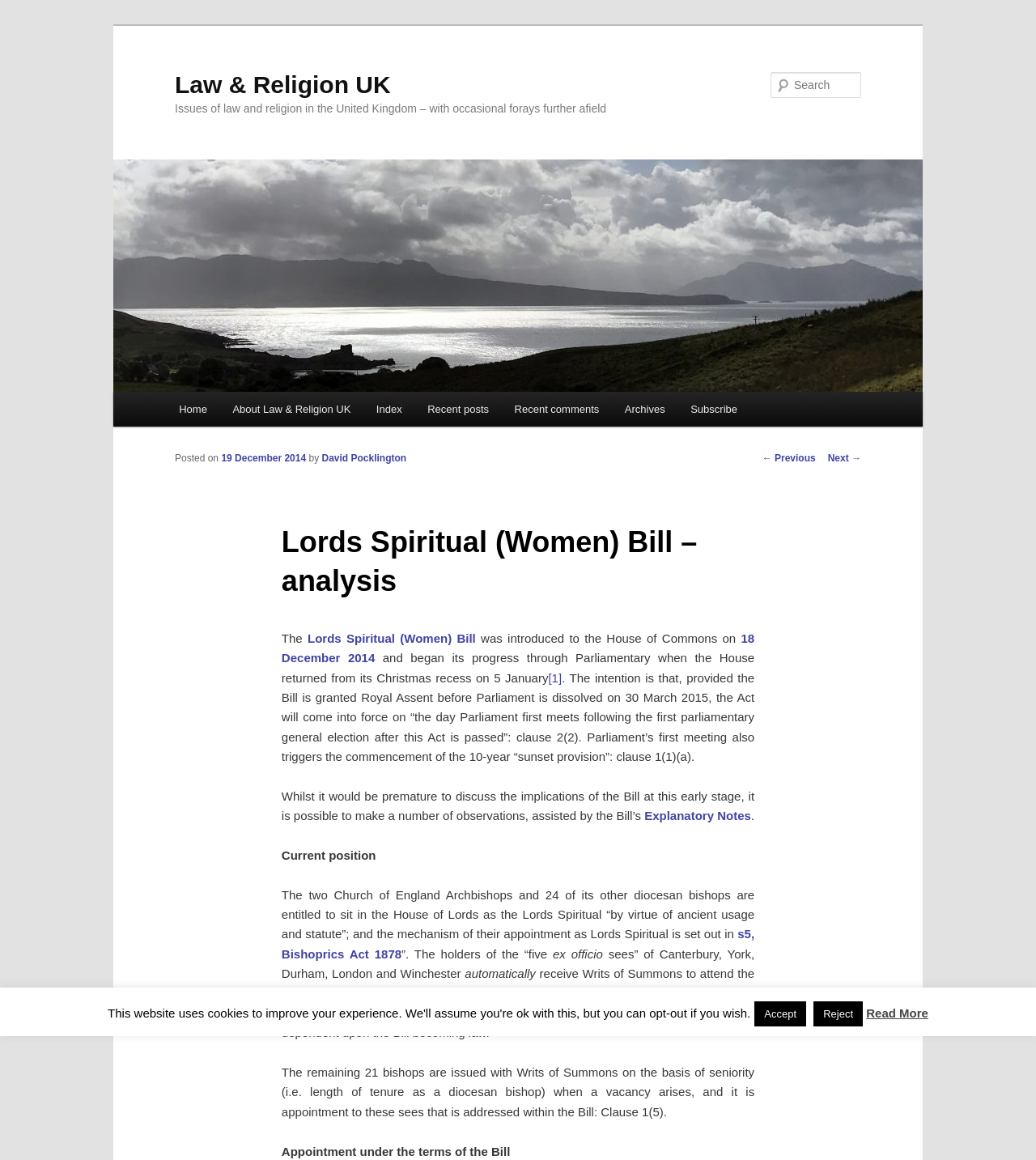Analyze and describe the webpage in a detailed narrative.

The webpage is about the analysis of the Lords Spiritual (Women) Bill. At the top, there is a link to skip to the primary content. Below that, there is a heading with the title "Law & Religion UK" and a link to the same title. Next to it, there is a heading with a brief description of the website.

On the left side, there is a menu with links to the main sections of the website, including Home, About Law & Religion UK, Index, Recent posts, Recent comments, Archives, and Subscribe. Below the menu, there is a post navigation section with links to previous and next posts.

The main content of the webpage is an article about the Lords Spiritual (Women) Bill. The article starts with a heading and a brief introduction, followed by a section with the date and author of the post. The article then discusses the bill, its introduction to the House of Commons, and its progress through Parliament. It also explains the intention of the bill, its implications, and the current position of the Church of England Archbishops and bishops in the House of Lords.

The article is divided into sections with headings, including "Current position" and "Appointment under the terms of the Bill". There are also links to external sources, such as the Explanatory Notes and the Bishoprics Act 1878.

At the bottom of the page, there are buttons to accept or reject something, and a link to read more.